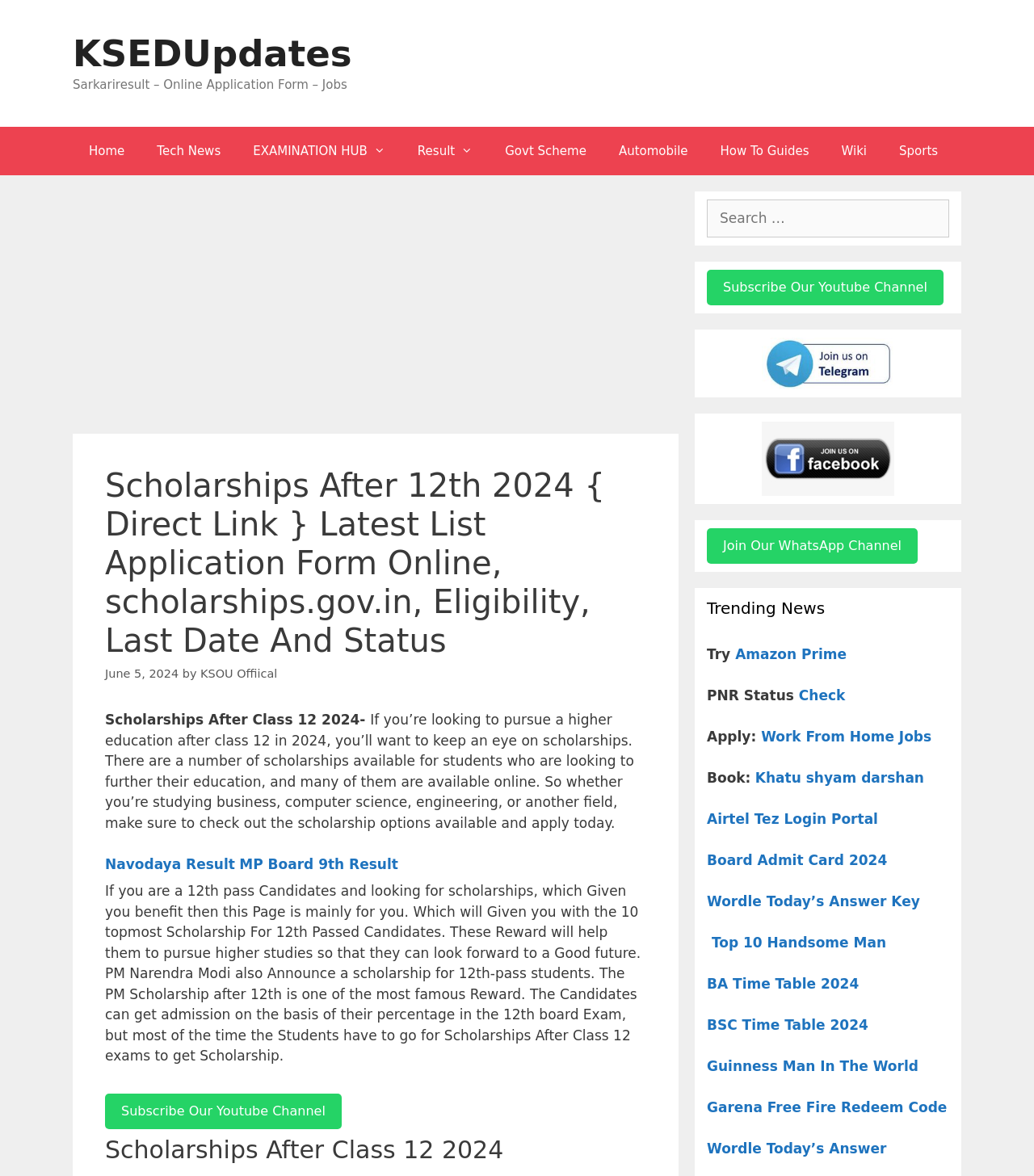Using the given description, provide the bounding box coordinates formatted as (top-left x, top-left y, bottom-right x, bottom-right y), with all values being floating point numbers between 0 and 1. Description: alt="Air Canada Landine bus"

None